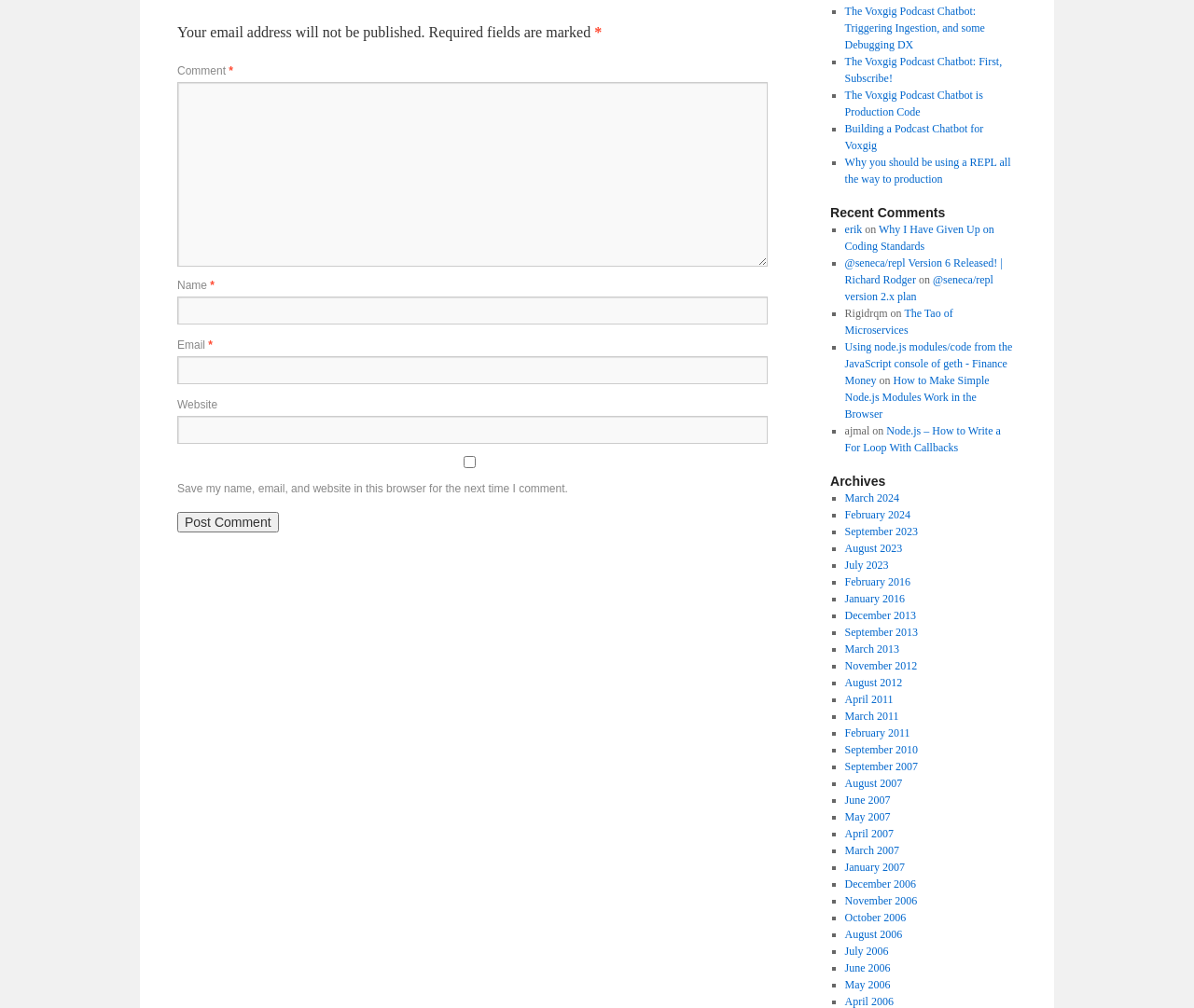What is the purpose of the 'Name' and 'Email' text boxes?
Please give a detailed answer to the question using the information shown in the image.

The 'Name' and 'Email' text boxes are required fields and are likely used to enter information about the commenter. This suggests that their purpose is to enter comment information.